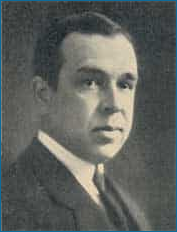What is the focus of the discussion accompanying the portrait?
Give a comprehensive and detailed explanation for the question.

The caption states that the portrait accompanies a discussion on theological themes, particularly focusing on issues of church governance and doctrinal integrity, highlighting a historical context where debates over church authority and fidelity to scripture were prevalent.